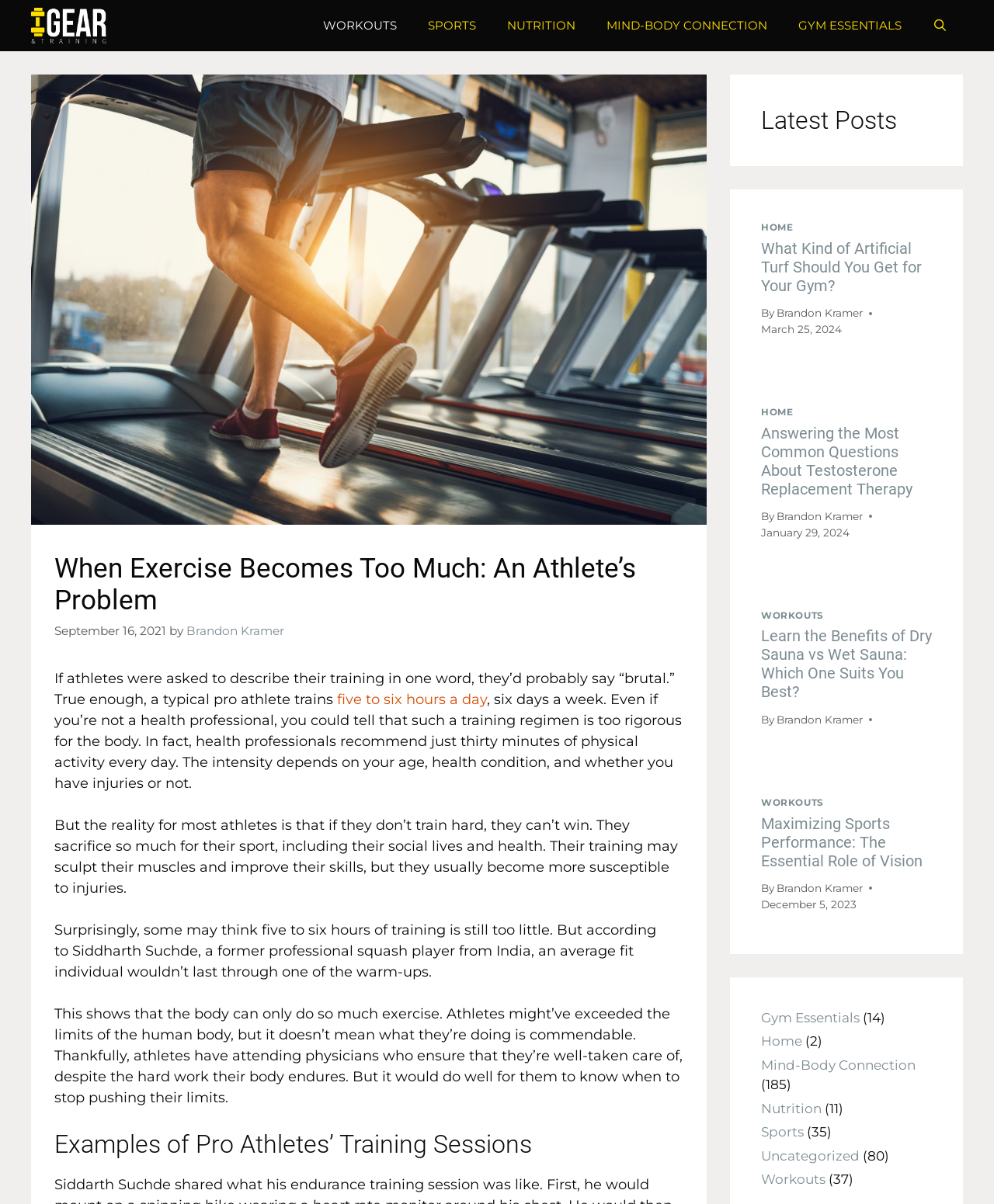Identify the bounding box coordinates for the UI element that matches this description: "Our Story".

None